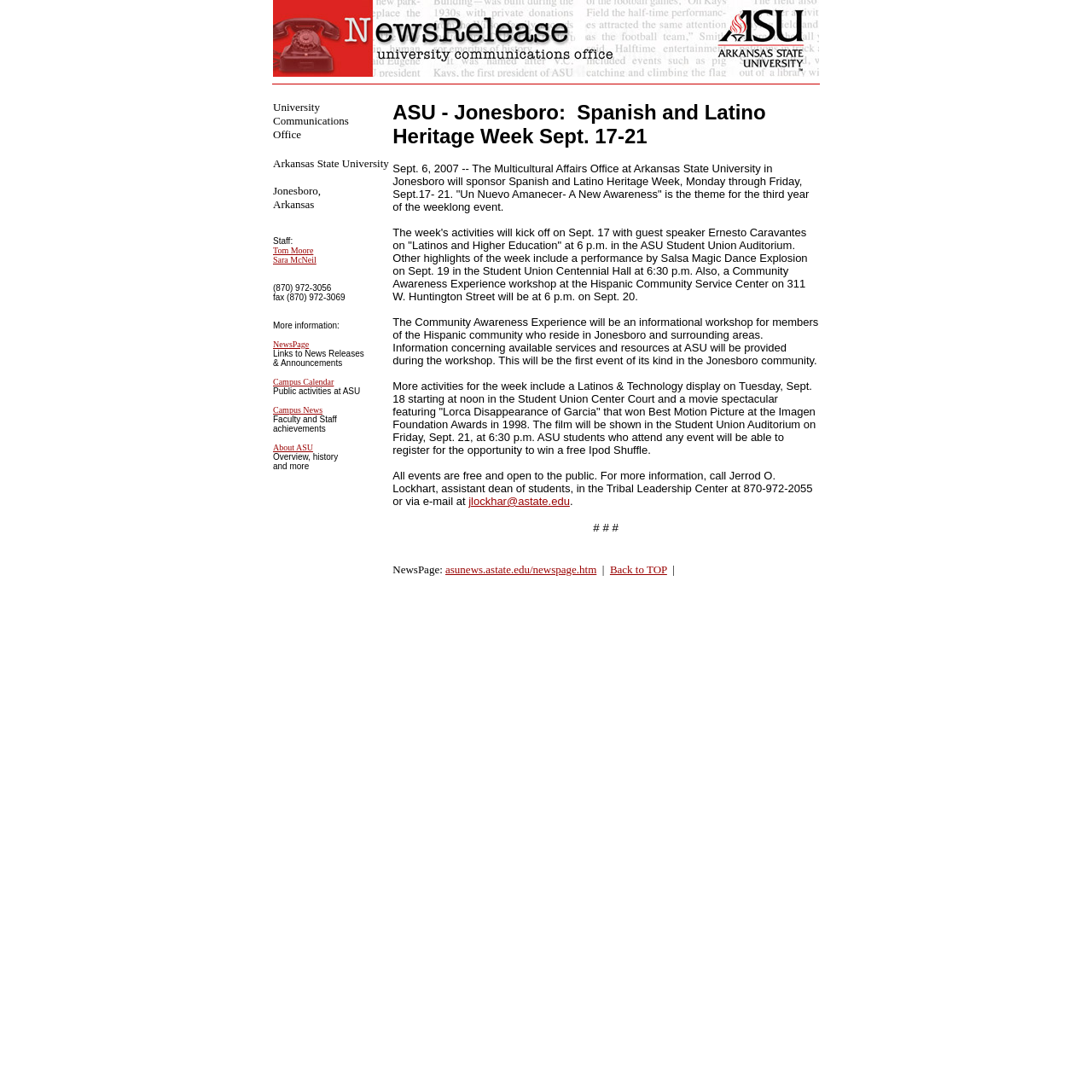Produce an elaborate caption capturing the essence of the webpage.

The webpage is from Arkansas State University, featuring news and information about the university. At the top, there is a logo image. Below the logo, there is a horizontal separator line. 

The main content is divided into two columns. The left column contains contact information for the University Communications Office, including staff names, phone numbers, and fax numbers. There are also links to various resources, such as NewsPage, Campus Calendar, Campus News, and About ASU.

The right column features a news article about Spanish and Latino Heritage Week, which took place from September 17-21, 2007. The article describes the events and activities that occurred during the week, including a guest speaker, a performance by Salsa Magic Dance Explosion, a Community Awareness Experience workshop, and a movie spectacular. The article also mentions that all events are free and open to the public, and provides contact information for more information.

At the bottom of the page, there is a link to NewsPage and a "Back to TOP" link.